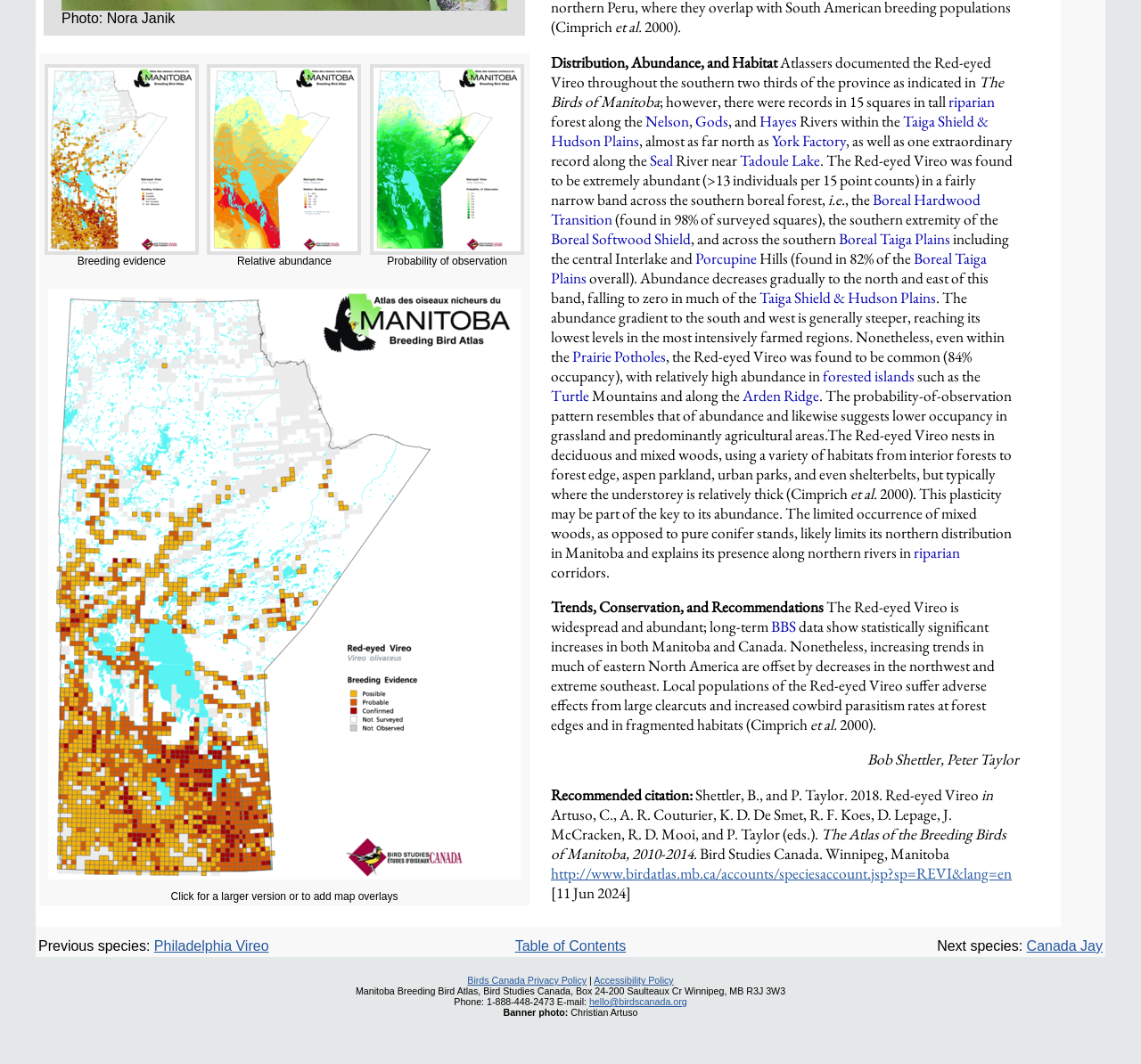Identify the bounding box for the UI element described as: "Table of Contents". Ensure the coordinates are four float numbers between 0 and 1, formatted as [left, top, right, bottom].

[0.451, 0.882, 0.549, 0.896]